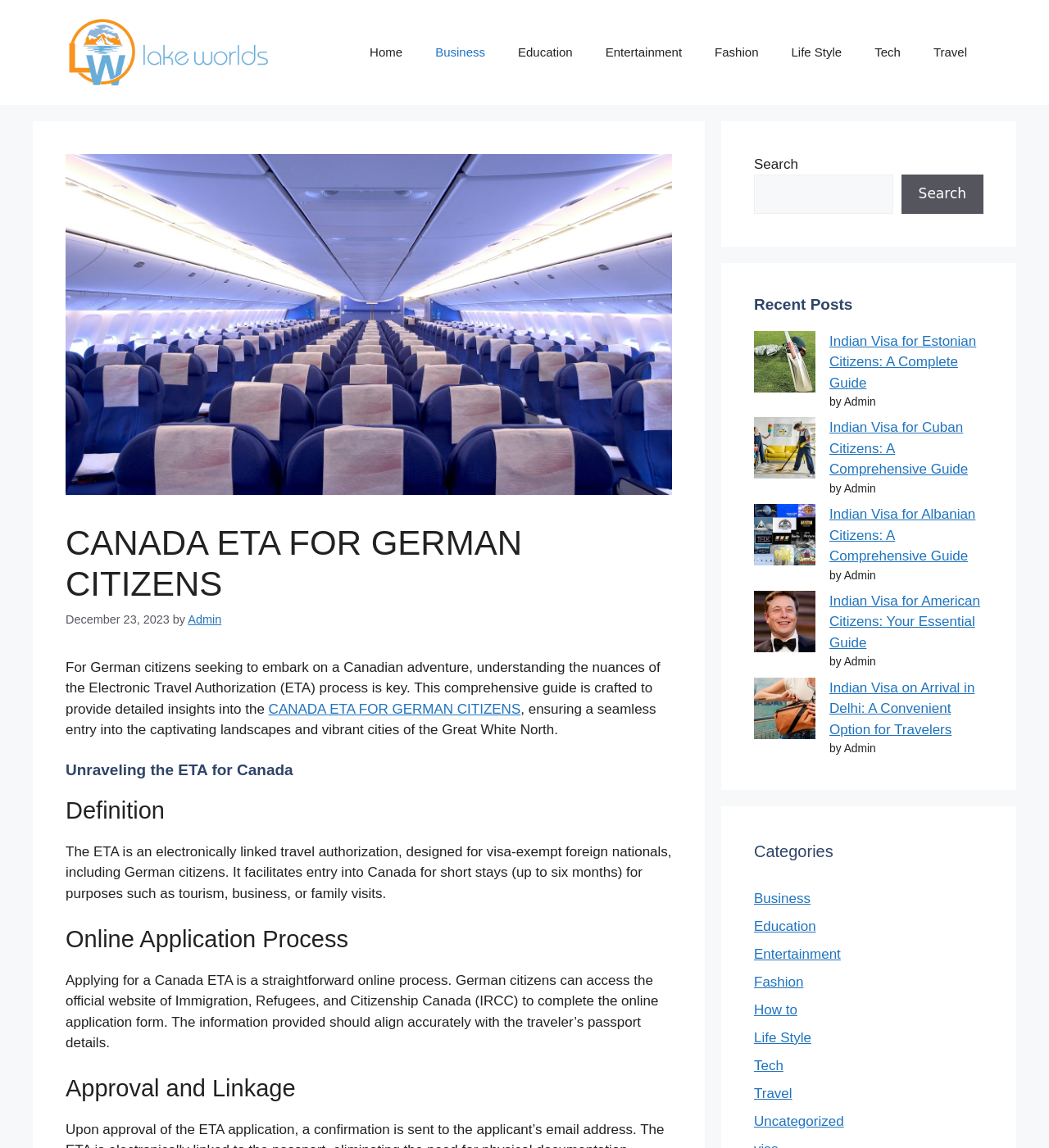What is the duration of stay allowed with a Canada ETA? Examine the screenshot and reply using just one word or a brief phrase.

Up to six months